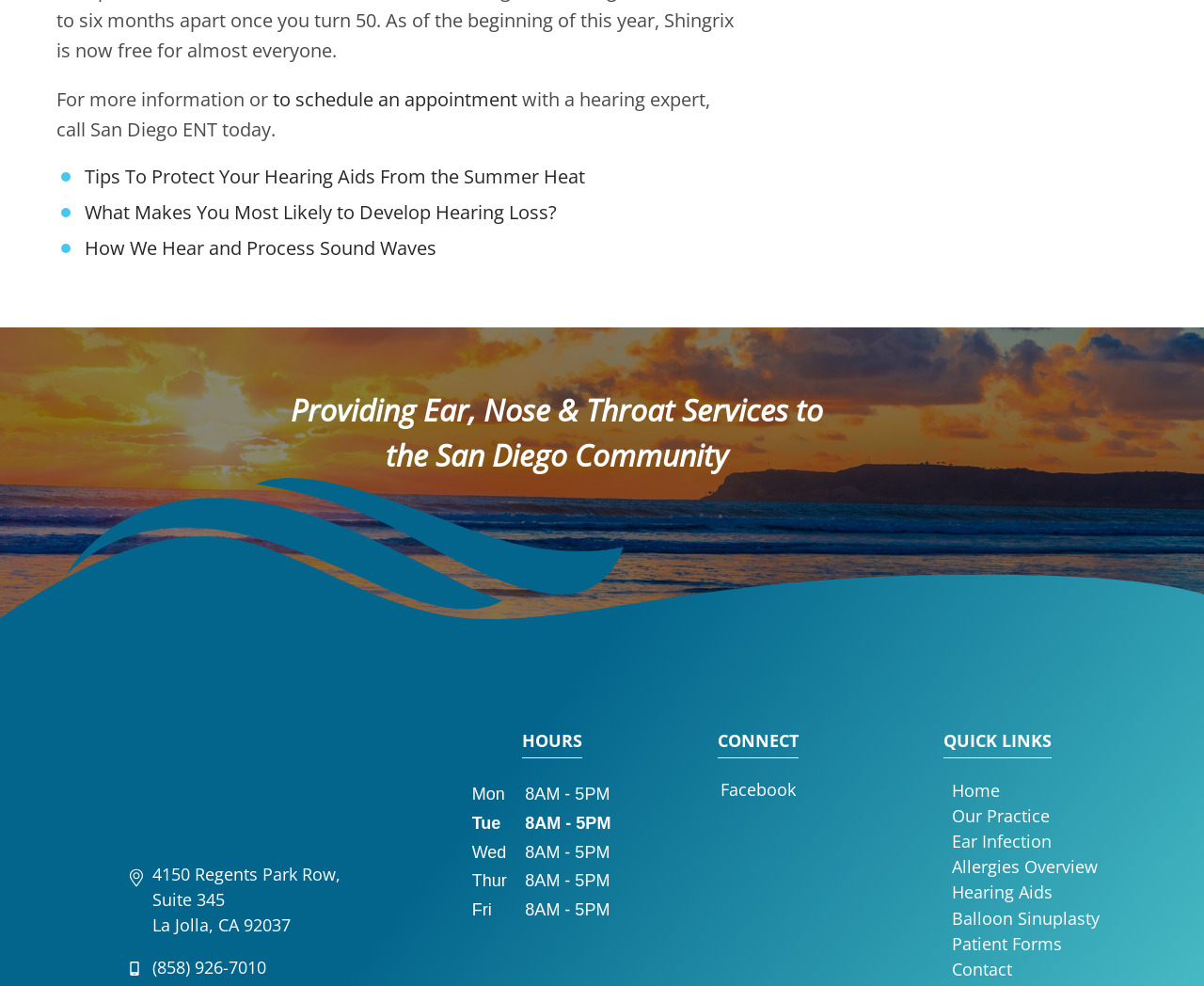Please locate the bounding box coordinates for the element that should be clicked to achieve the following instruction: "Go to the Home page". Ensure the coordinates are given as four float numbers between 0 and 1, i.e., [left, top, right, bottom].

[0.79, 0.702, 0.83, 0.725]